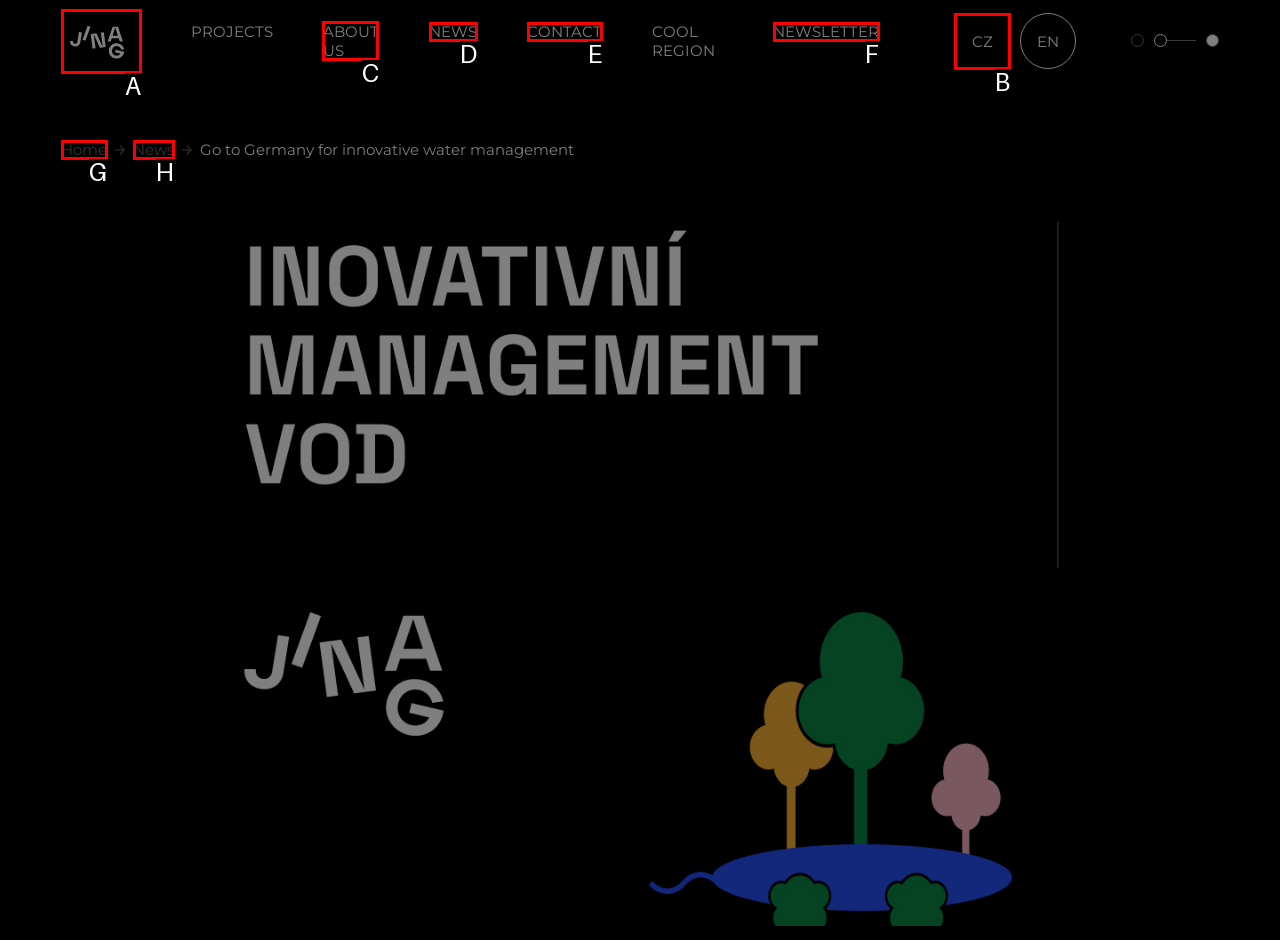Identify the correct option to click in order to accomplish the task: visit the 'ABOUT US' page Provide your answer with the letter of the selected choice.

C